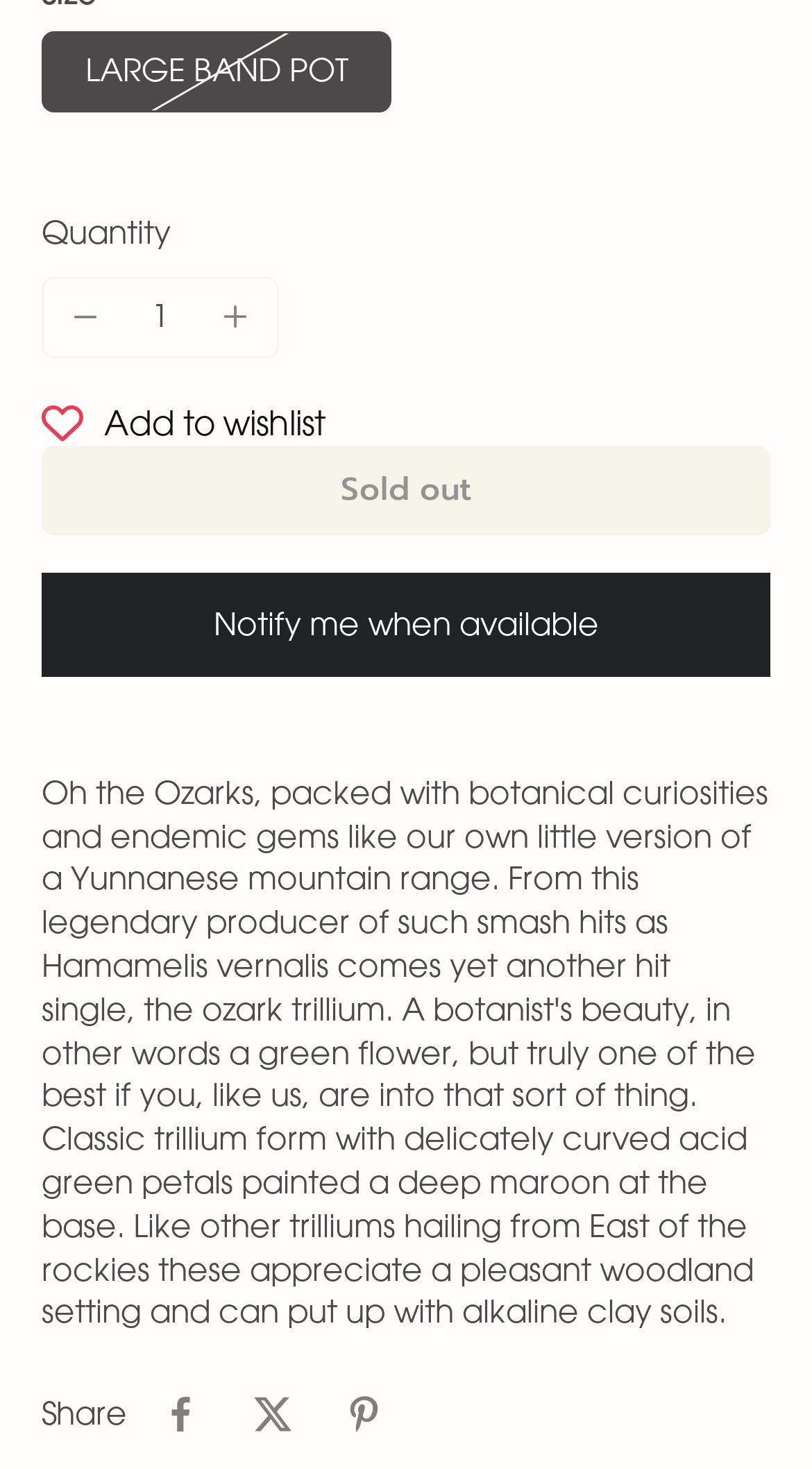What social media platforms can the product be shared on?
Observe the image and answer the question with a one-word or short phrase response.

Facebook, Twitter, Pinterest